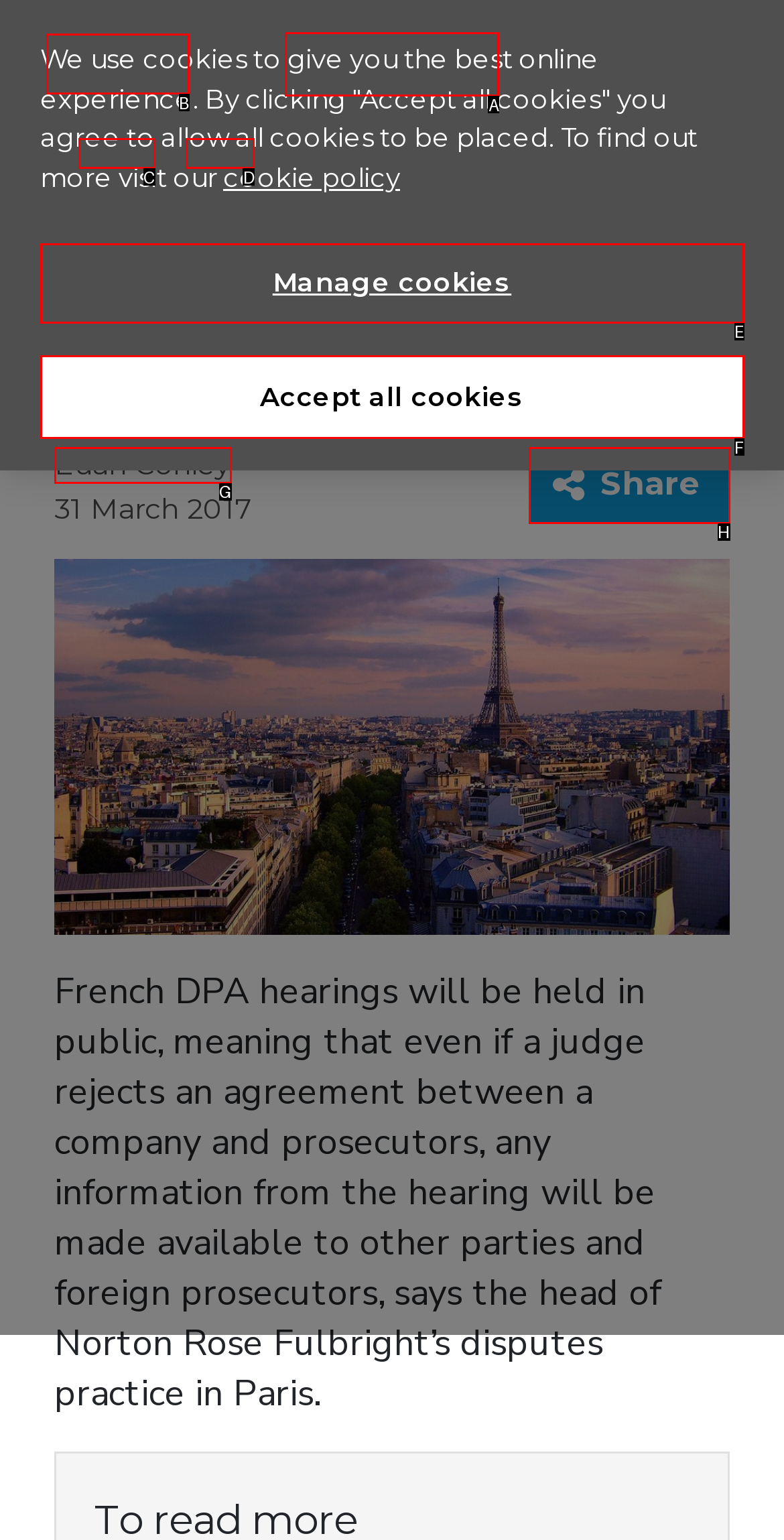With the provided description: News, select the most suitable HTML element. Respond with the letter of the selected option.

D